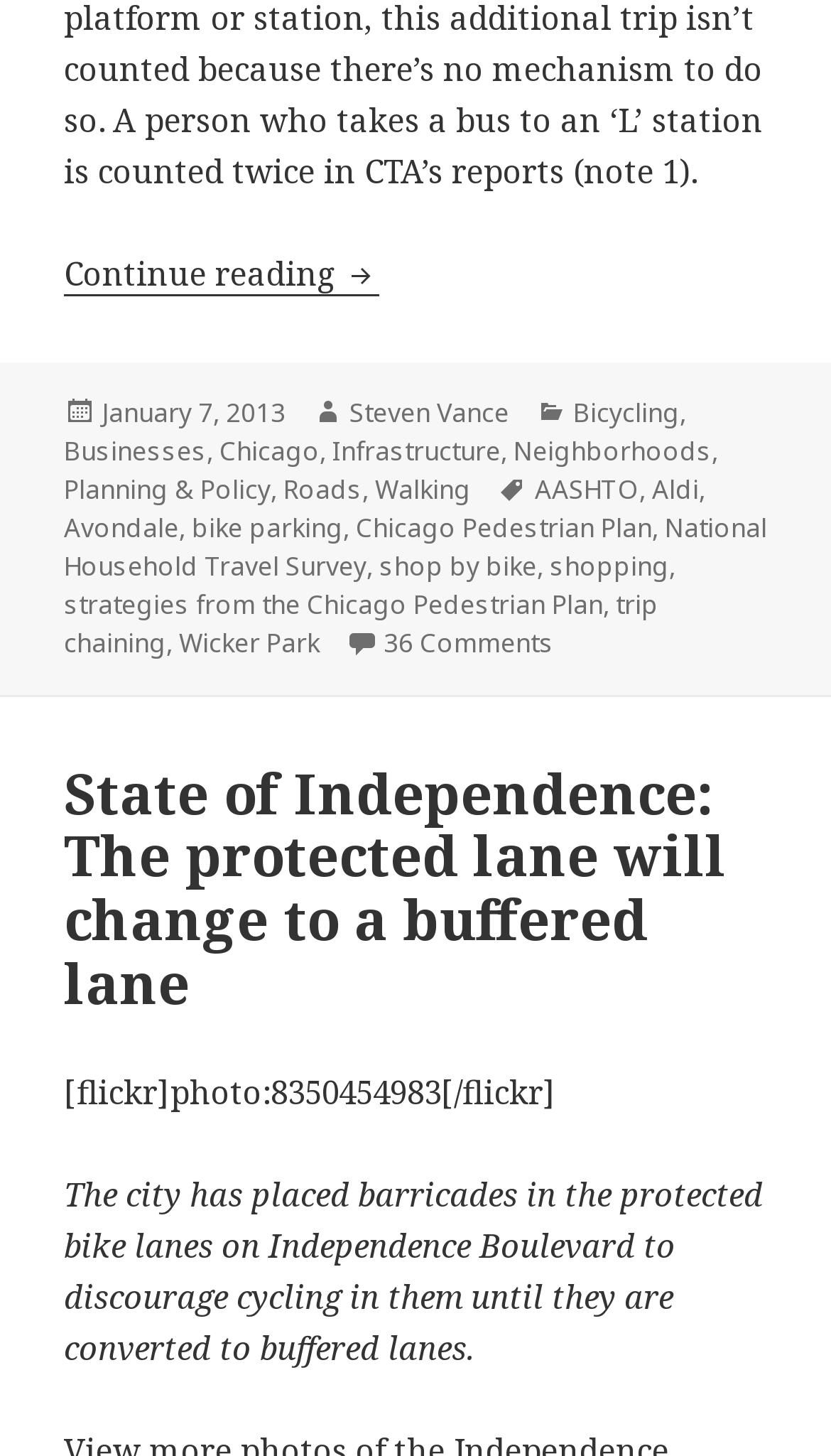How many comments are there on the post 'How far does your expressway avoidance take you?'?
Using the details from the image, give an elaborate explanation to answer the question.

I found the number of comments on the post 'How far does your expressway avoidance take you?' by looking at the footer section of the webpage, where it says '36 Comments on How far does your expressway avoidance take you?'.